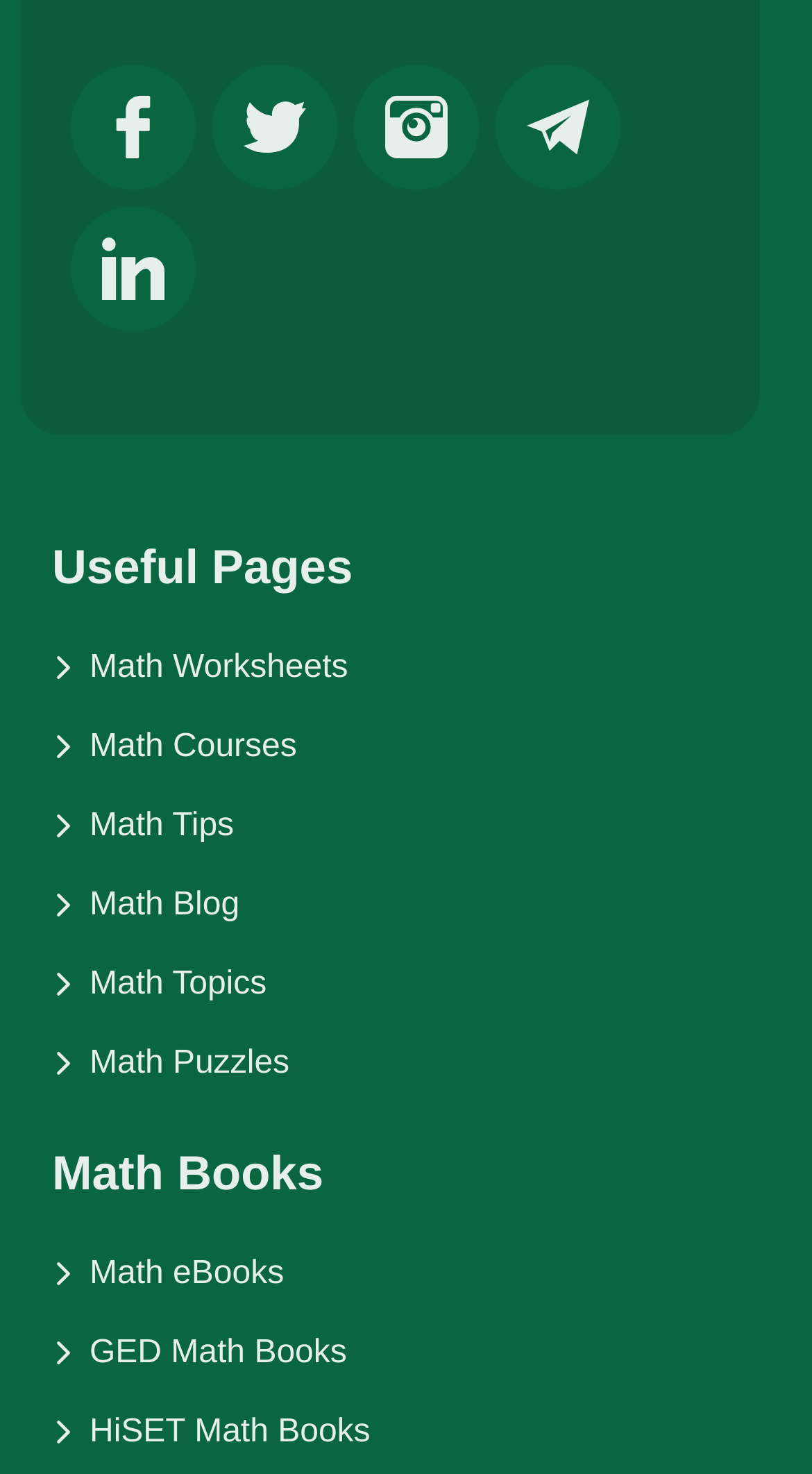How many social media links are available?
Utilize the image to construct a detailed and well-explained answer.

I counted the number of social media links at the top of the webpage, which are Facebook, Twitter, Instagram, Telegram, and Linkedin.